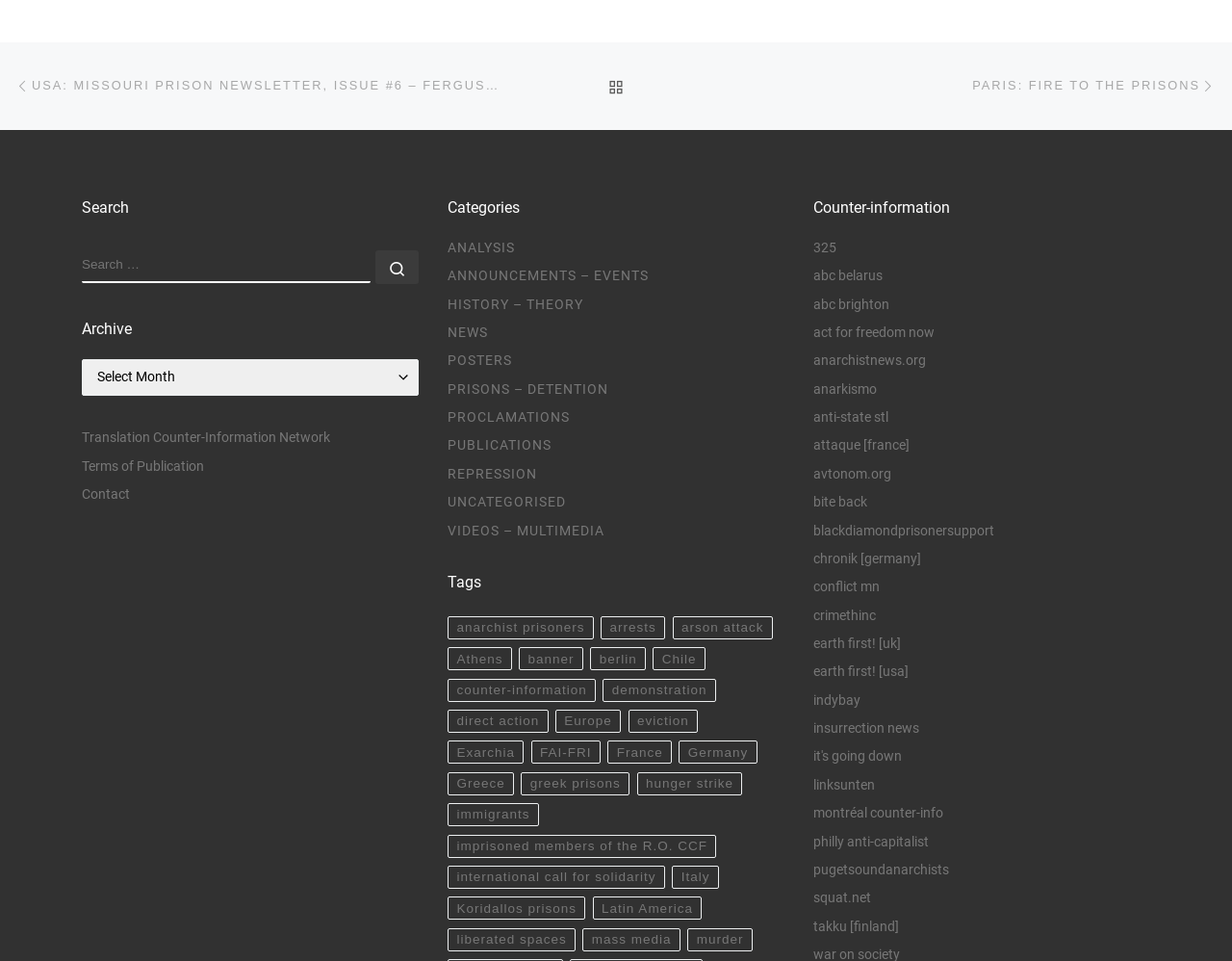Respond with a single word or short phrase to the following question: 
What type of content is categorized under 'ANALYSIS'?

Analysis